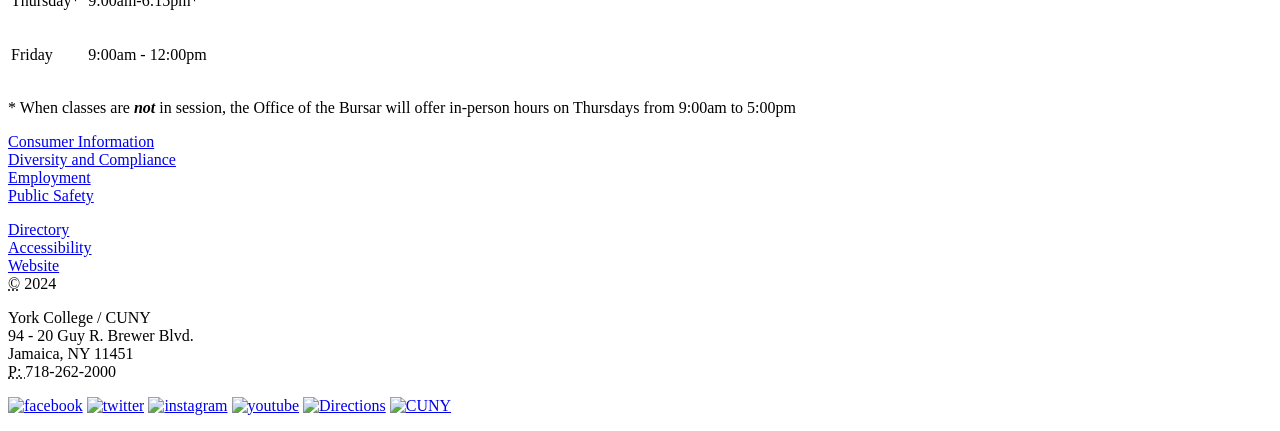Please identify the bounding box coordinates for the region that you need to click to follow this instruction: "Visit the Directory".

[0.006, 0.513, 0.054, 0.553]